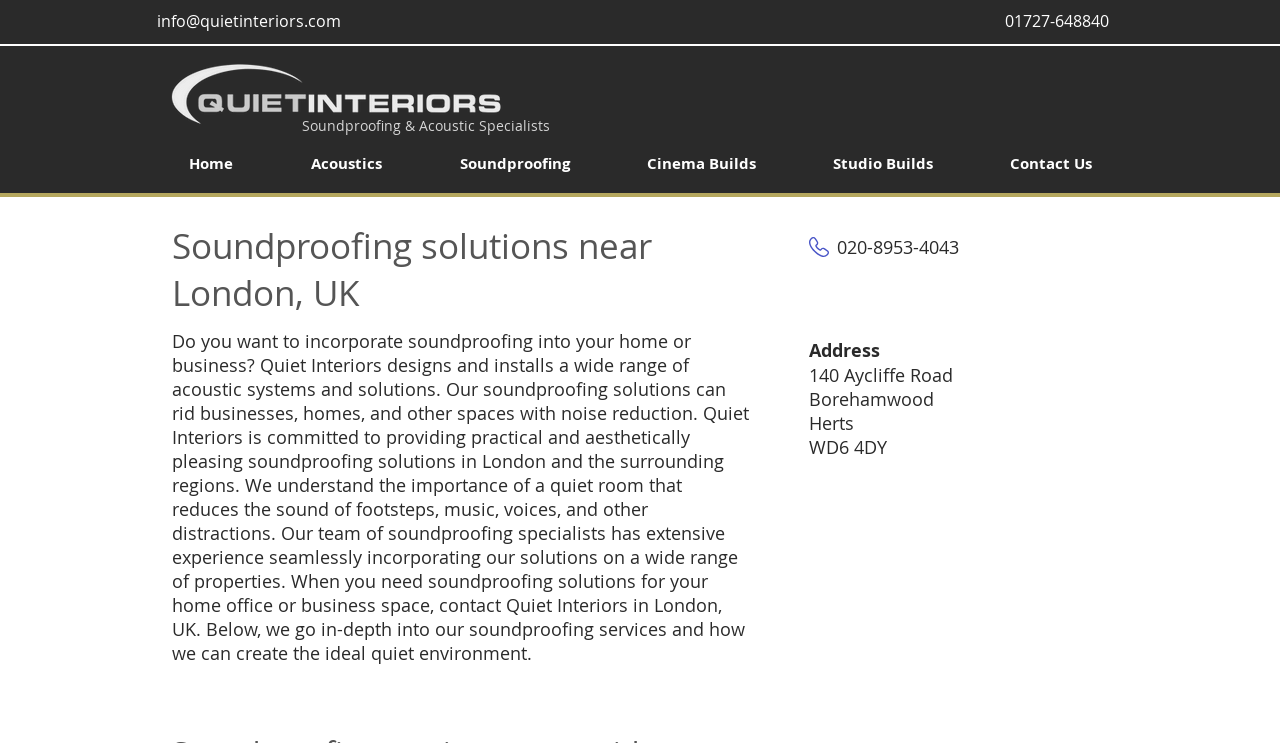Elaborate on the information and visuals displayed on the webpage.

The webpage is about Quiet Interiors, a company that specializes in soundproofing solutions. At the top left corner, there is a logo of Quiet Interiors, which is an image. Next to the logo, there is a navigation menu with links to different sections of the website, including Home, Acoustics, Soundproofing, Cinema Builds, Studio Builds, and Contact Us.

Below the navigation menu, there is a heading that reads "Soundproofing solutions near London, UK". Underneath the heading, there is a paragraph of text that describes the company's services, including designing and installing acoustic systems and solutions for homes and businesses. The text also highlights the importance of a quiet room and the company's commitment to providing practical and aesthetically pleasing soundproofing solutions.

To the right of the paragraph, there is an image related to soundproofing specialists near London, UK. Below the image, there is a section with the company's contact information, including phone number, address, and postal code.

At the top right corner, there are two links: one for email and one for phone number. There are a total of 7 links on the webpage, including the navigation menu links and the contact information links. There are also 5 images on the webpage, including the logo and the image related to soundproofing specialists.